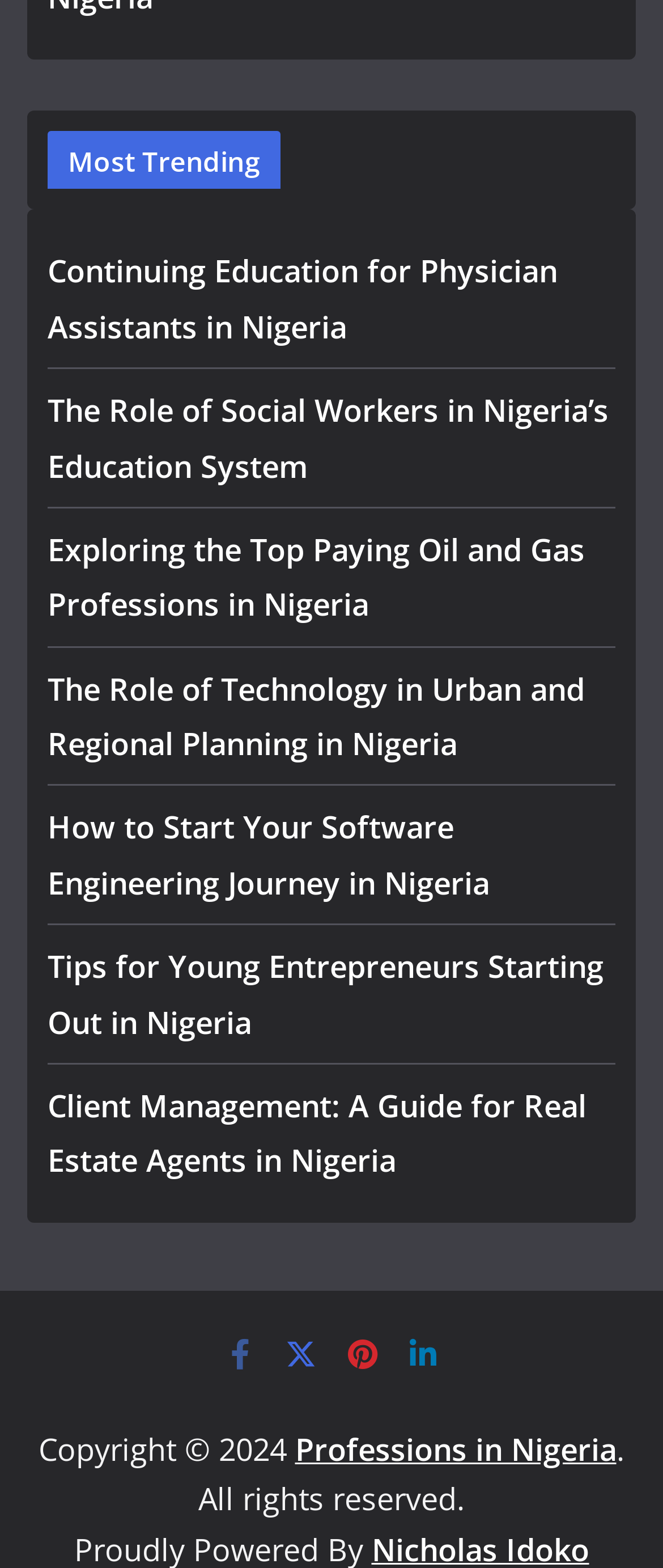Identify and provide the bounding box for the element described by: "aria-label="Pinterest" title="Pinterest"".

[0.521, 0.852, 0.572, 0.874]